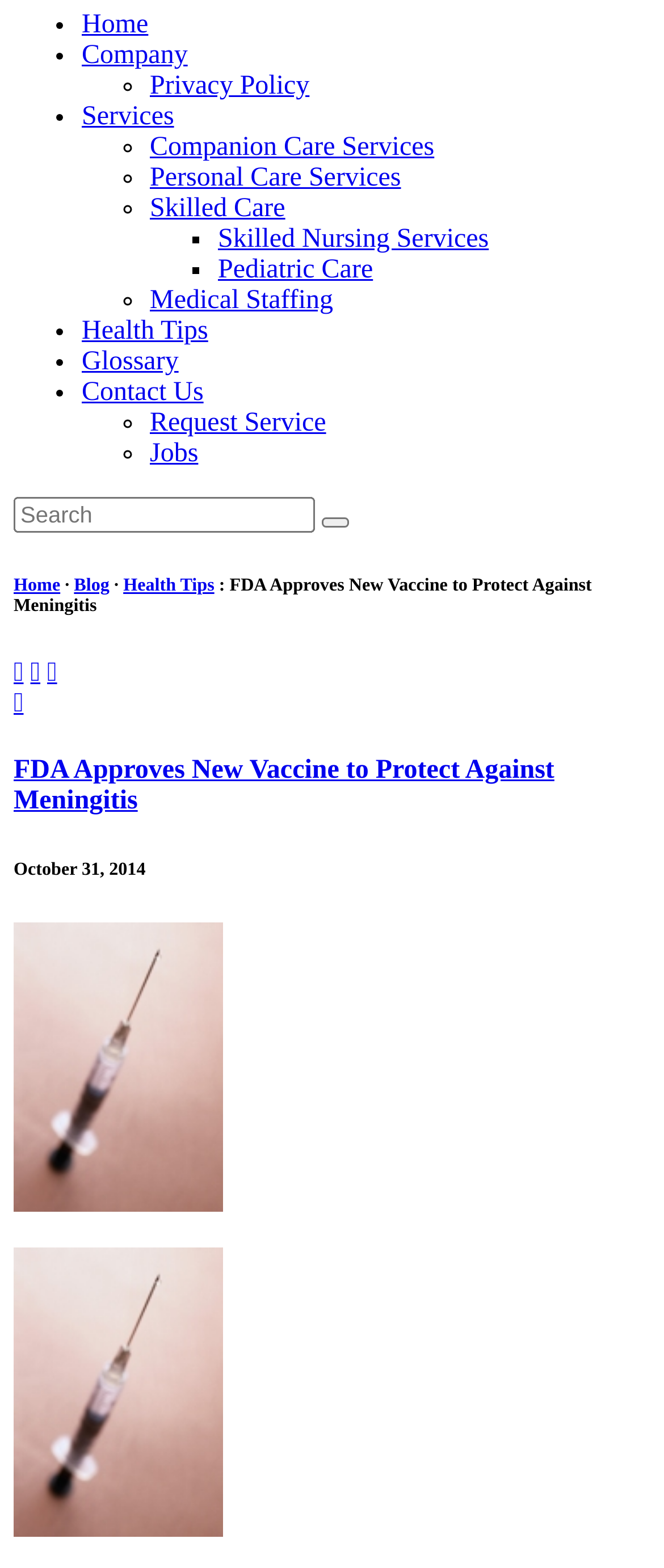Calculate the bounding box coordinates for the UI element based on the following description: "Pediatric Care". Ensure the coordinates are four float numbers between 0 and 1, i.e., [left, top, right, bottom].

[0.328, 0.163, 0.562, 0.181]